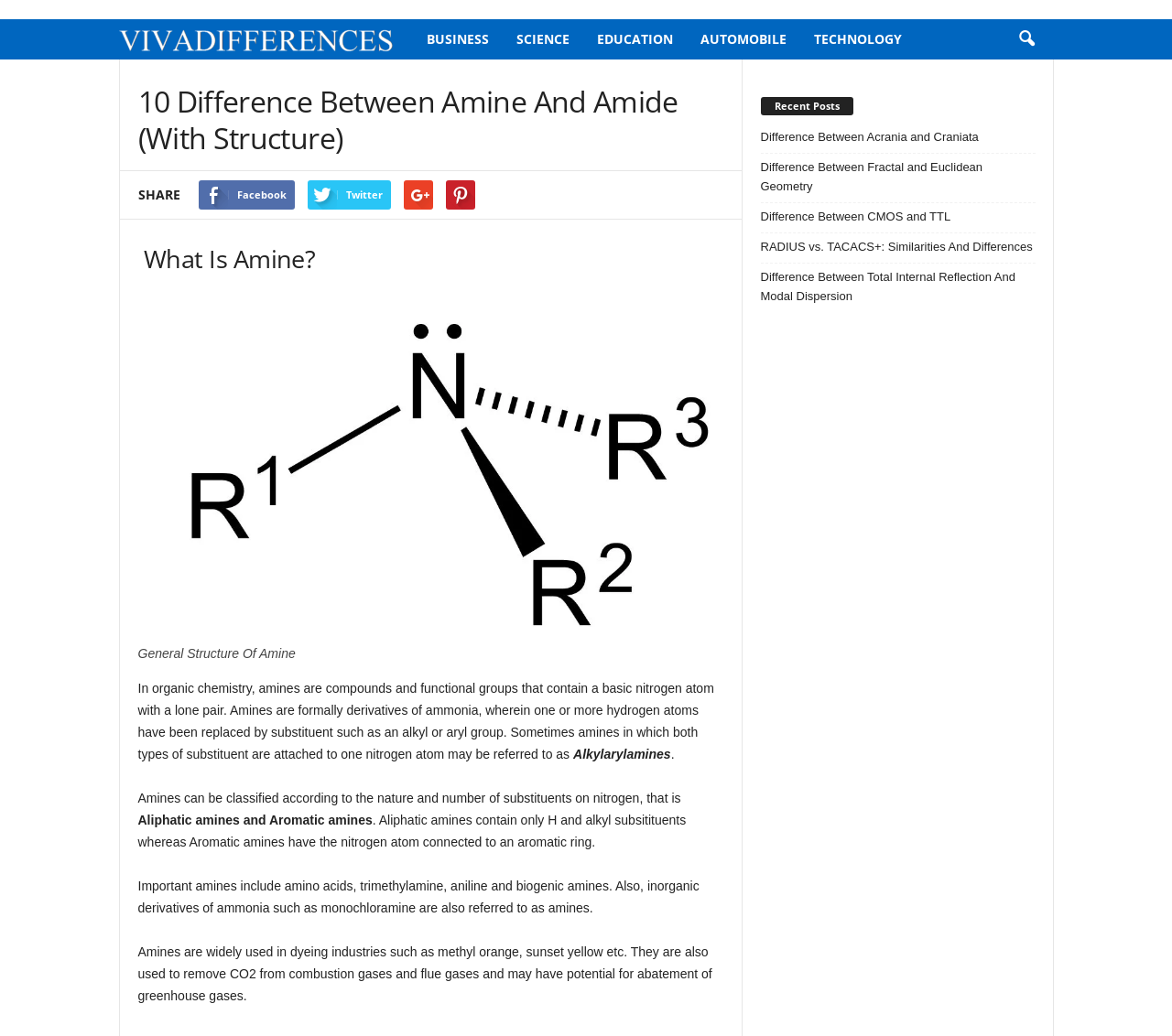Predict the bounding box coordinates of the area that should be clicked to accomplish the following instruction: "Click on the Difference Between Acrania and Craniata link". The bounding box coordinates should consist of four float numbers between 0 and 1, i.e., [left, top, right, bottom].

[0.649, 0.123, 0.883, 0.141]